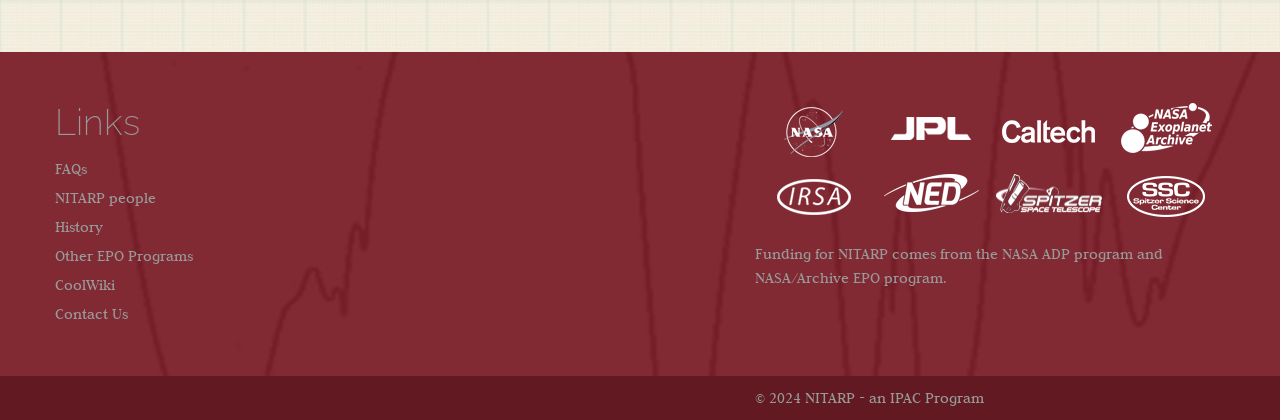How many organizations are linked on the webpage?
Please answer the question with as much detail as possible using the screenshot.

I counted the number of organizations linked on the webpage, which are 'Nasa', 'Jpl', 'Caltech', 'Exoplant', 'Irsa', 'Ned', 'Spitzer', and 'Ssc'. There are 8 organizations linked in total.